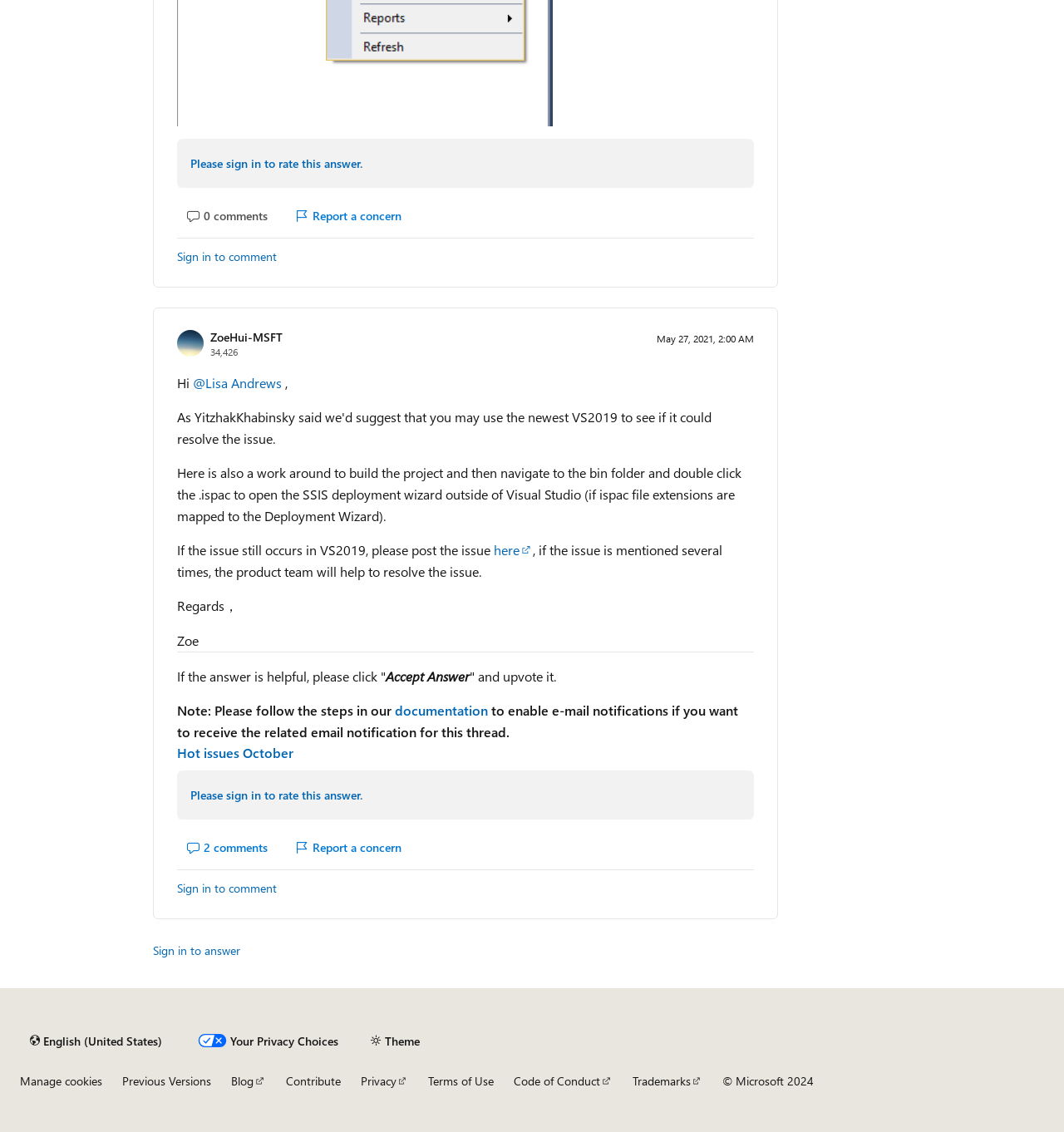Find and provide the bounding box coordinates for the UI element described here: "Hot issues October". The coordinates should be given as four float numbers between 0 and 1: [left, top, right, bottom].

[0.166, 0.657, 0.276, 0.673]